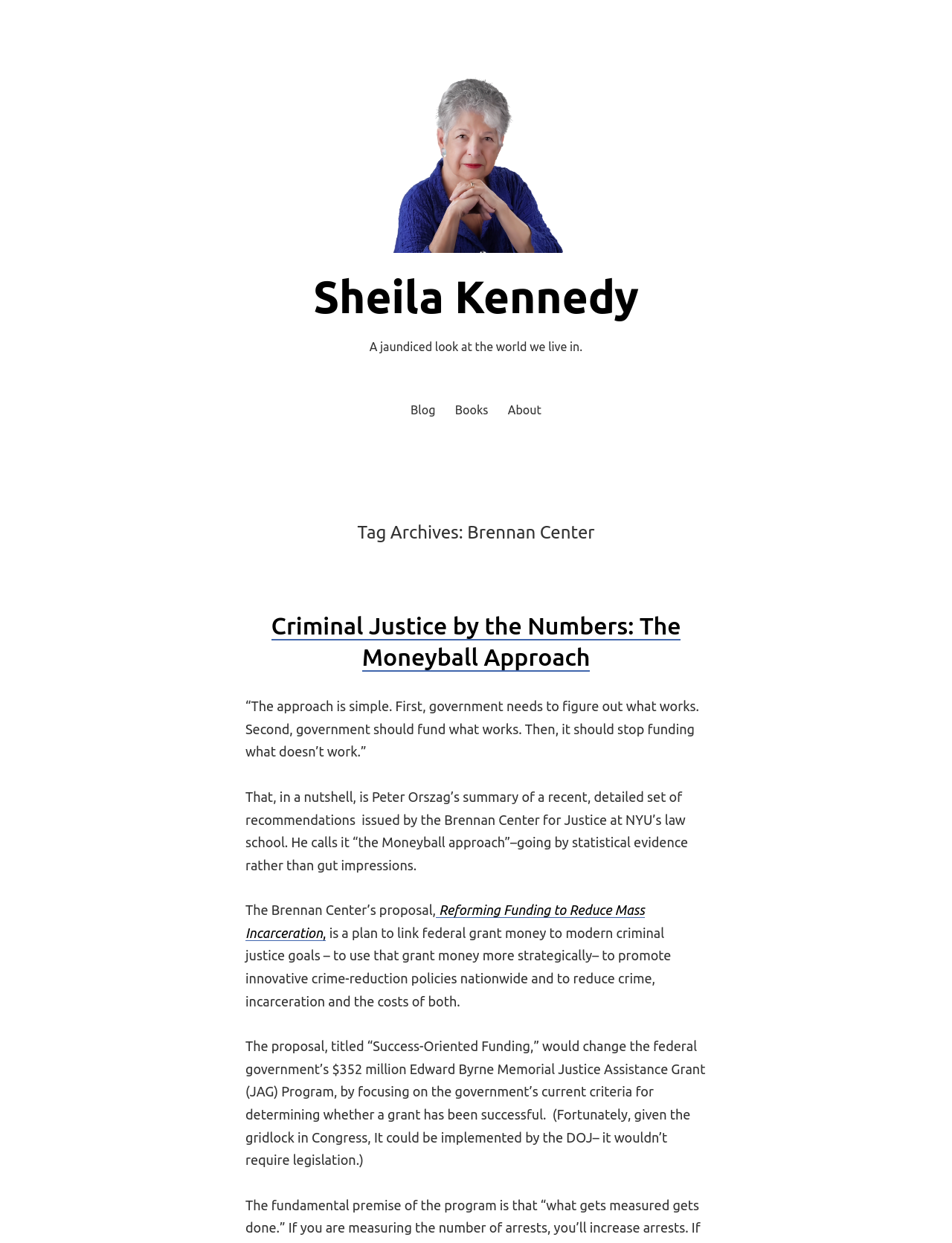Please predict the bounding box coordinates (top-left x, top-left y, bottom-right x, bottom-right y) for the UI element in the screenshot that fits the description: Blog

[0.431, 0.322, 0.457, 0.339]